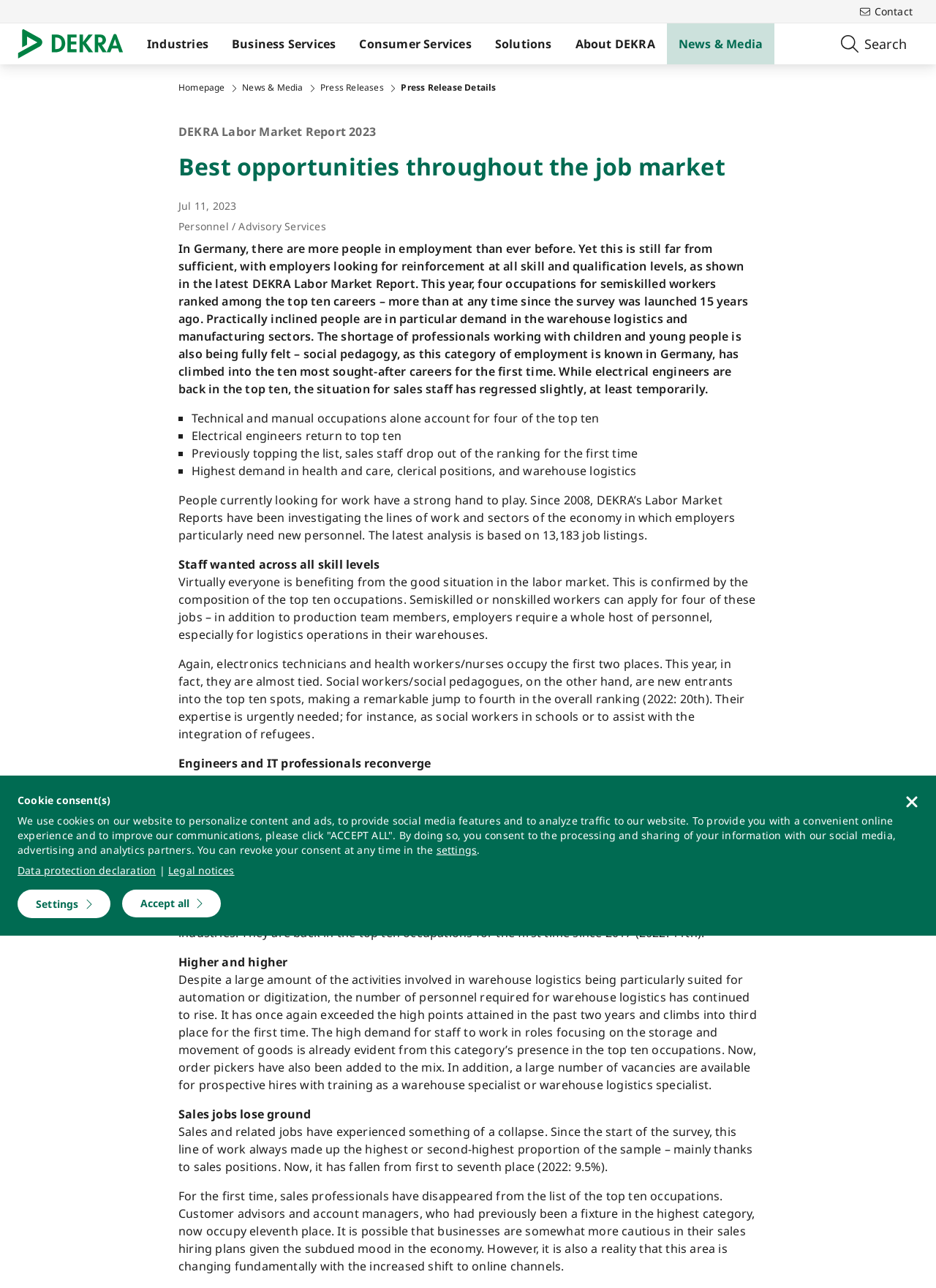Locate the bounding box coordinates of the item that should be clicked to fulfill the instruction: "Click the 'Contact' link".

[0.909, 0.0, 0.984, 0.018]